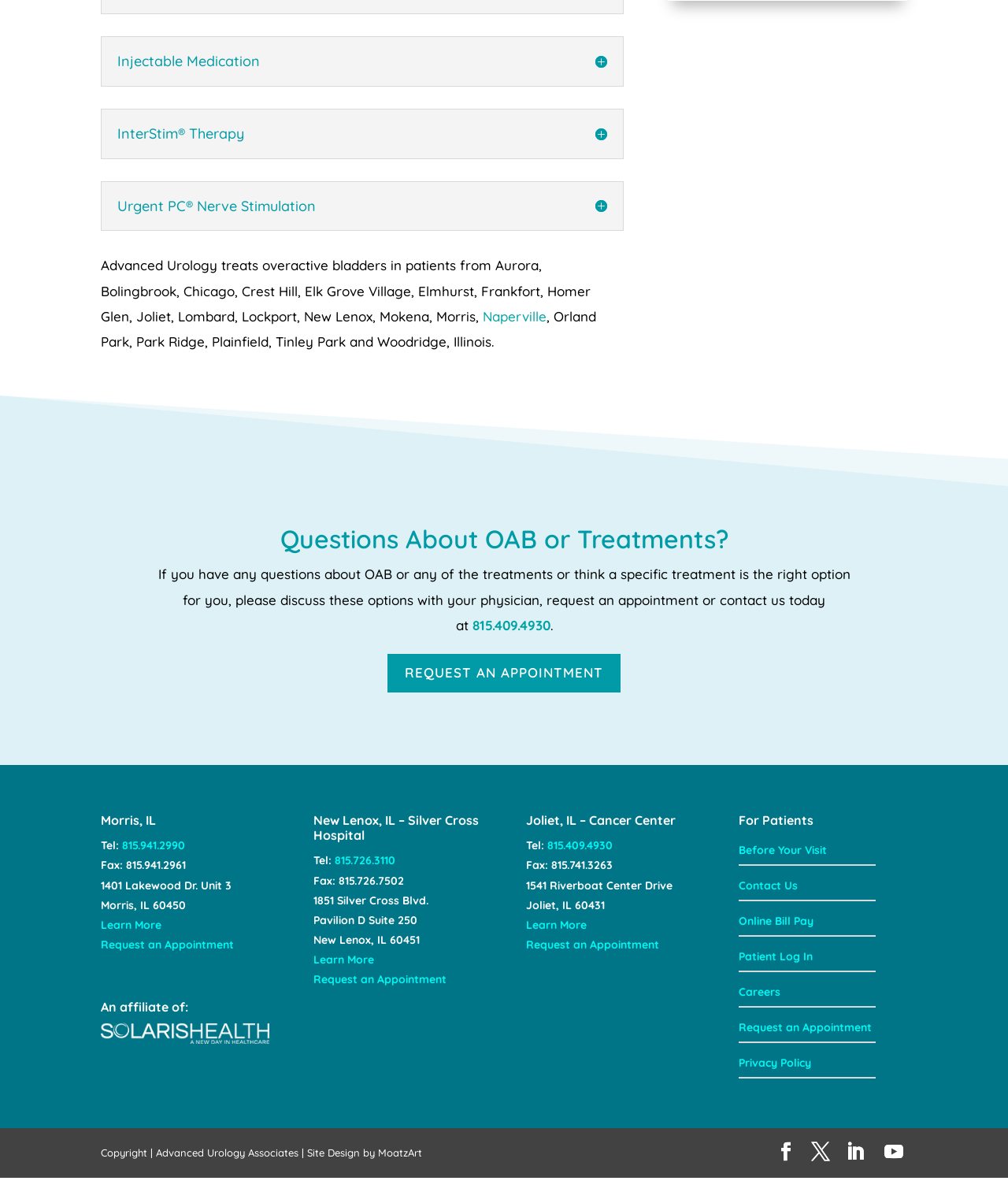What is the name of the hospital affiliated with the New Lenox, IL location?
Using the image provided, answer with just one word or phrase.

Silver Cross Hospital